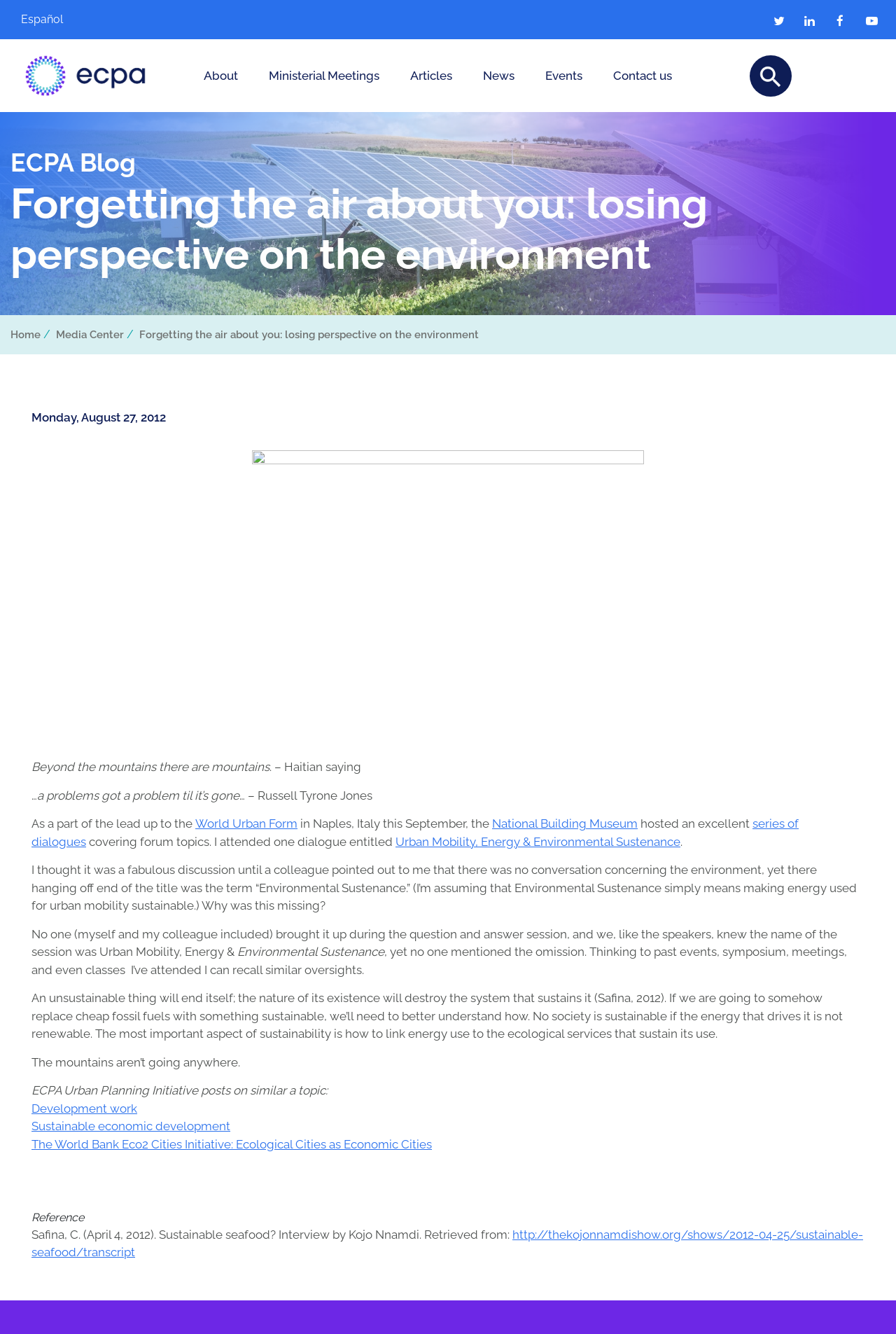Please use the details from the image to answer the following question comprehensively:
Who is the author of the quote about sustainability?

The question can be answered by looking at the reference section at the bottom of the webpage which mentions 'Safina, C. (April 4, 2012). Sustainable seafood? Interview by Kojo Nnamdi.'